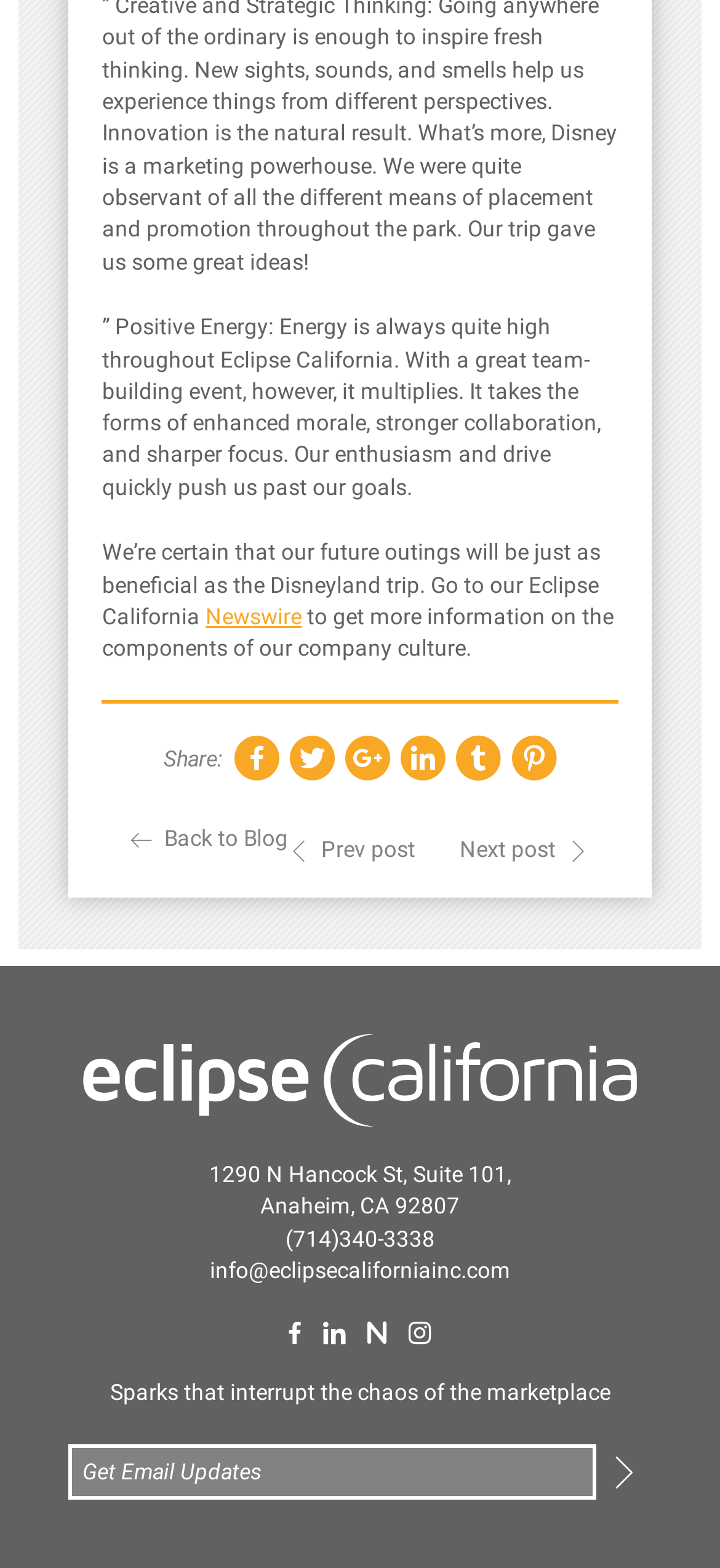Point out the bounding box coordinates of the section to click in order to follow this instruction: "Enter email address to get updates".

[0.094, 0.921, 0.828, 0.957]